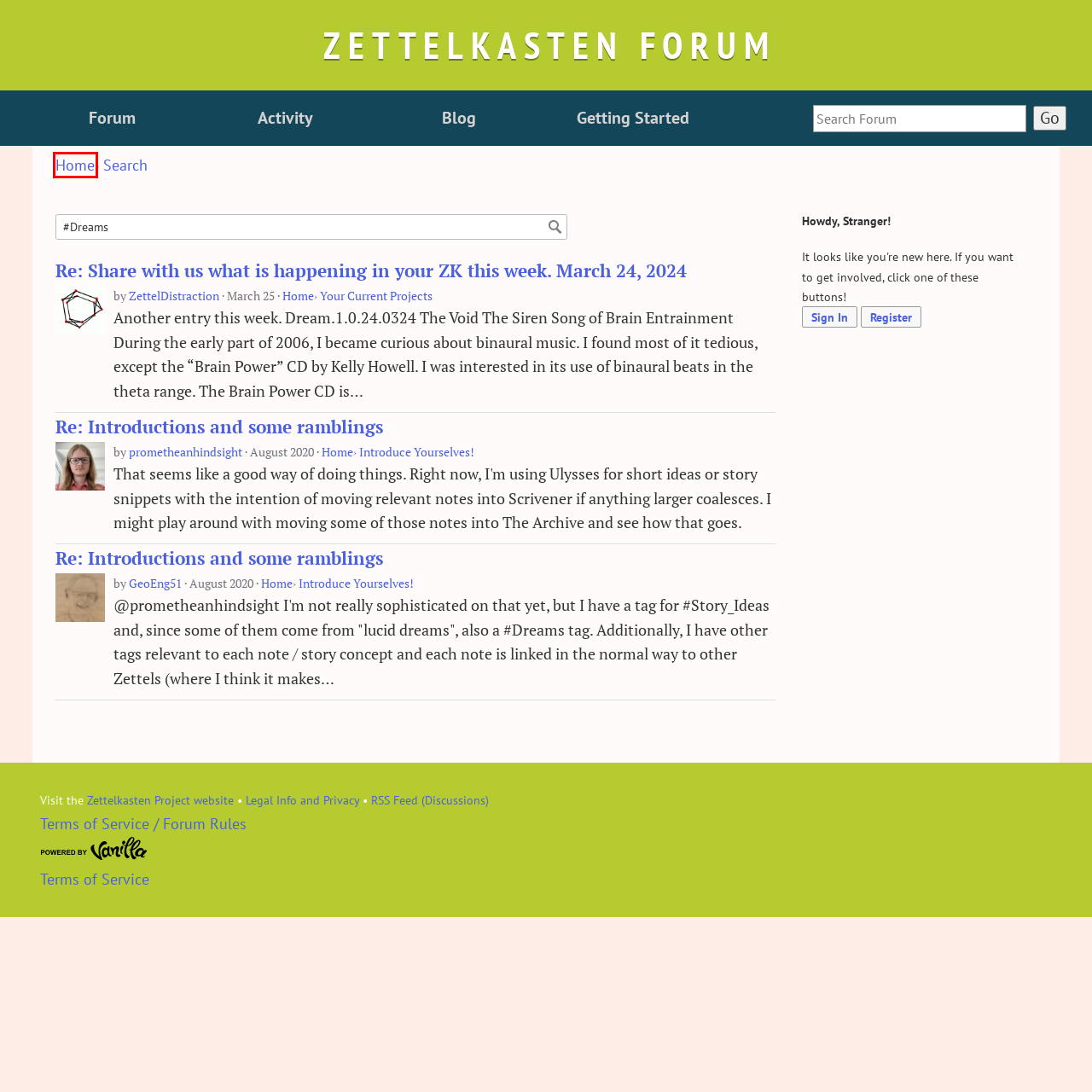Examine the screenshot of the webpage, noting the red bounding box around a UI element. Pick the webpage description that best matches the new page after the element in the red bounding box is clicked. Here are the candidates:
A. Contact and Legal Information • Zettelkasten Method
B. Zettelkasten knowledge and info management • Zettelkasten Method
C. Getting Started • Zettelkasten Method
D. Introductions and some ramblings — Zettelkasten Forum
E. Zettelkasten Forum
F. Share with us what is happening in your ZK this week. March 24, 2024 — Zettelkasten Forum
G. Introduce Yourselves! — Zettelkasten Forum
H. Your Current Projects — Zettelkasten Forum

E